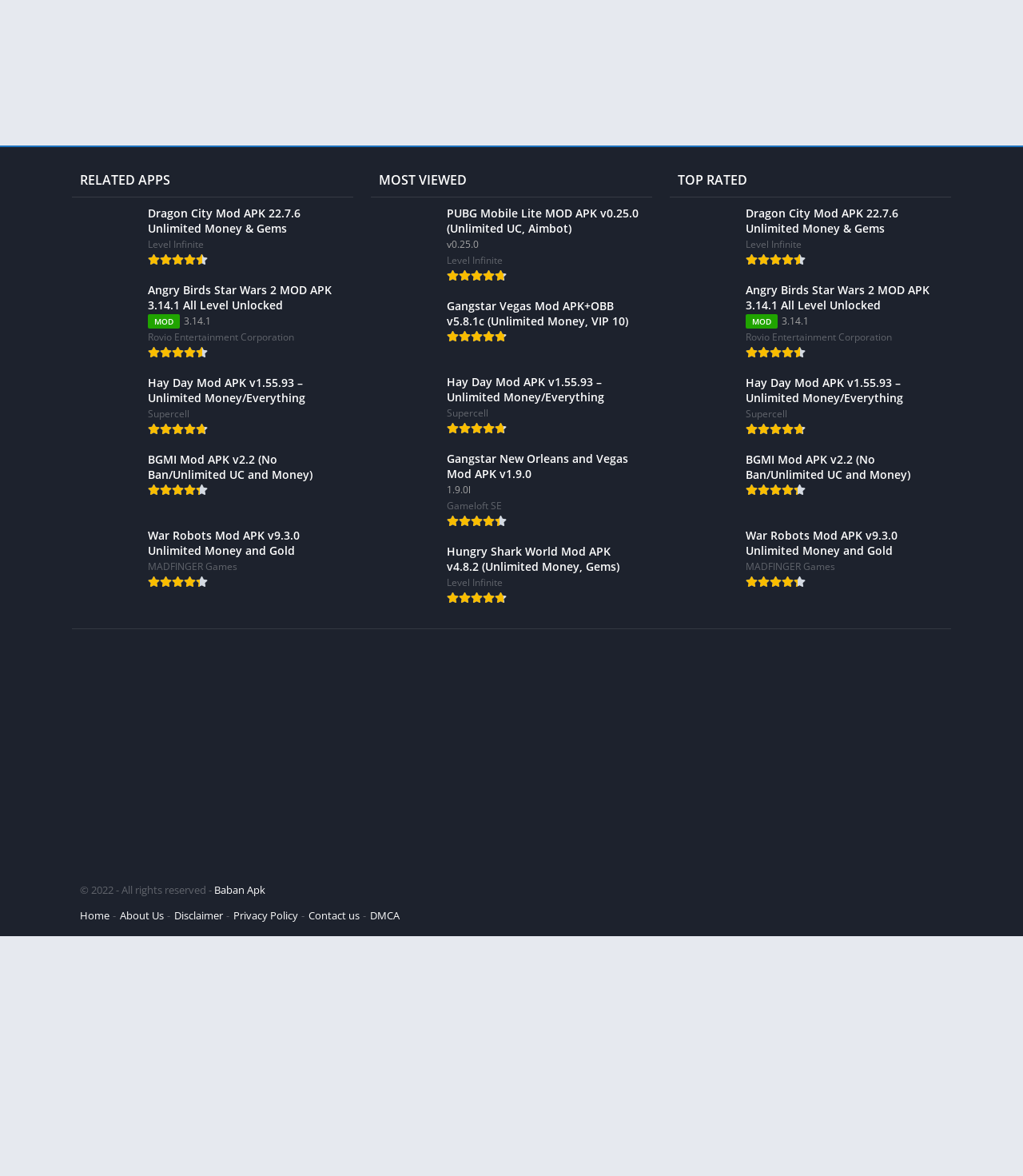What is the name of the first mod APK listed under 'RELATED APPS'?
Look at the image and respond to the question as thoroughly as possible.

The first link under the 'RELATED APPS' category is 'dragon city mod apk Dragon City Mod APK 22.7.6 Unlimited Money & Gems Level Infinite', which indicates that the first mod APK listed is for Dragon City.